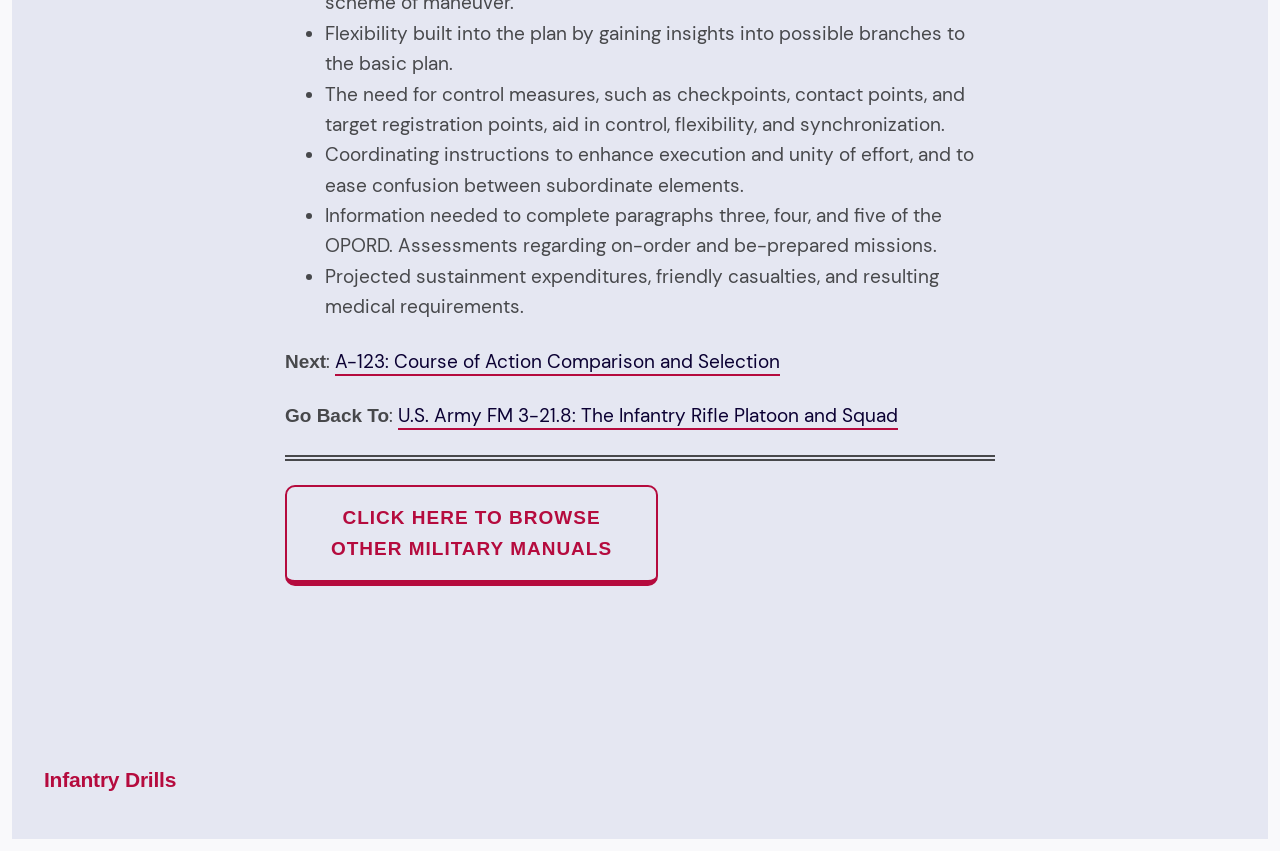Look at the image and answer the question in detail:
What is the purpose of coordinating instructions?

According to the webpage, coordinating instructions are used to enhance execution and unity of effort, and to ease confusion between subordinate elements. This is mentioned in the third bullet point of the list.